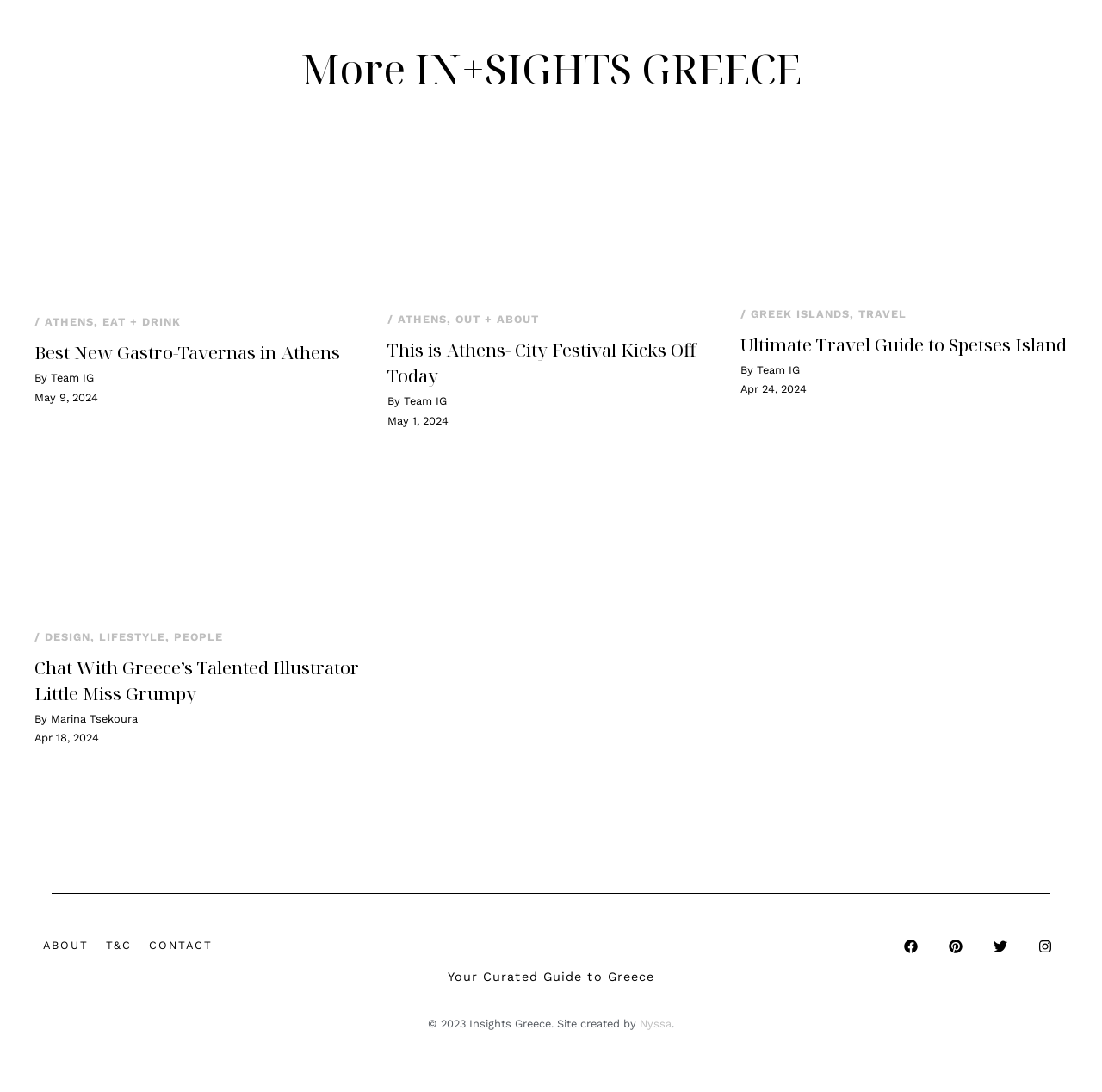Can you pinpoint the bounding box coordinates for the clickable element required for this instruction: "like this post"? The coordinates should be four float numbers between 0 and 1, i.e., [left, top, right, bottom].

None